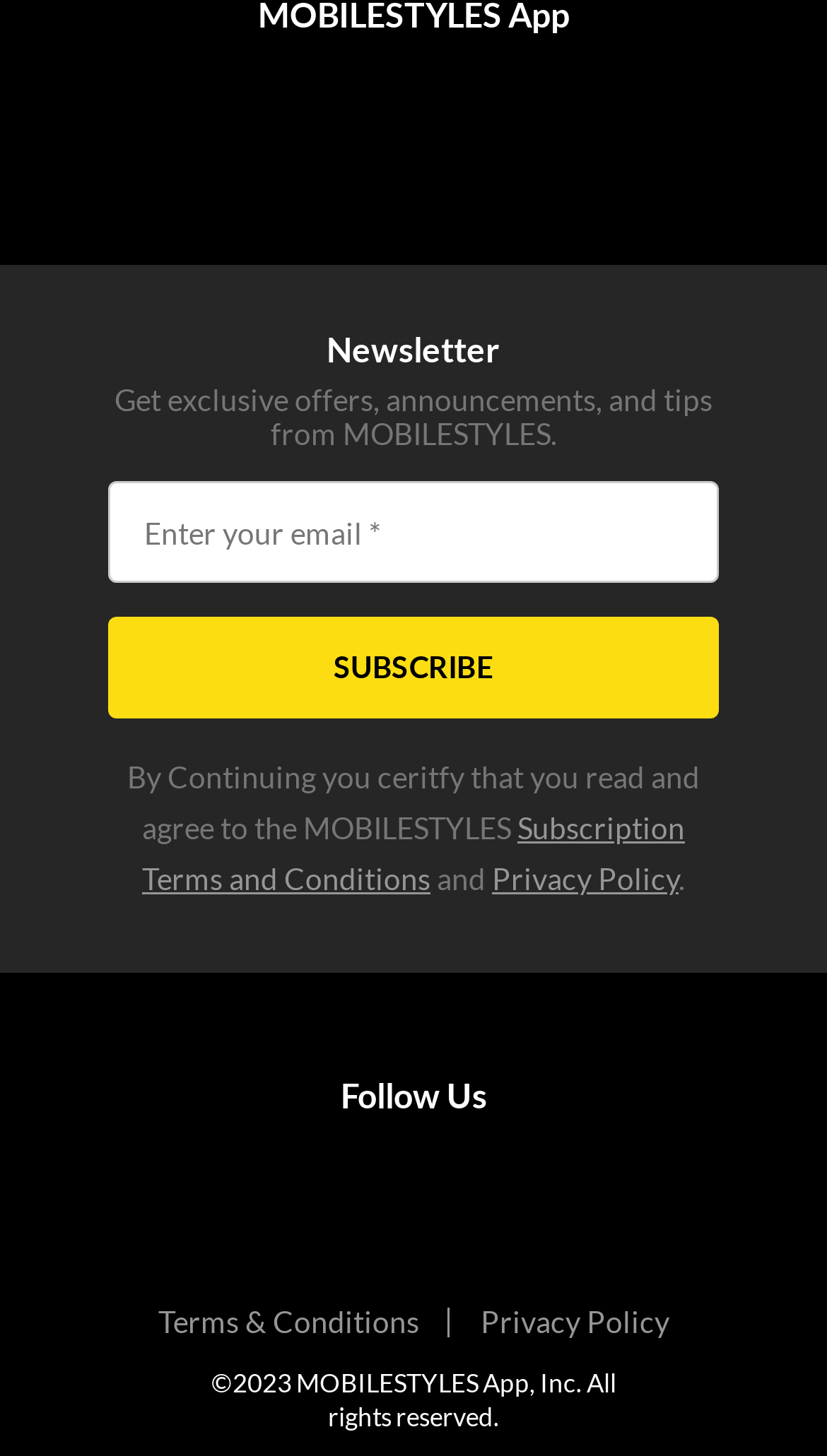Find the bounding box coordinates of the element to click in order to complete the given instruction: "Enter email for newsletter subscription."

[0.131, 0.33, 0.869, 0.4]